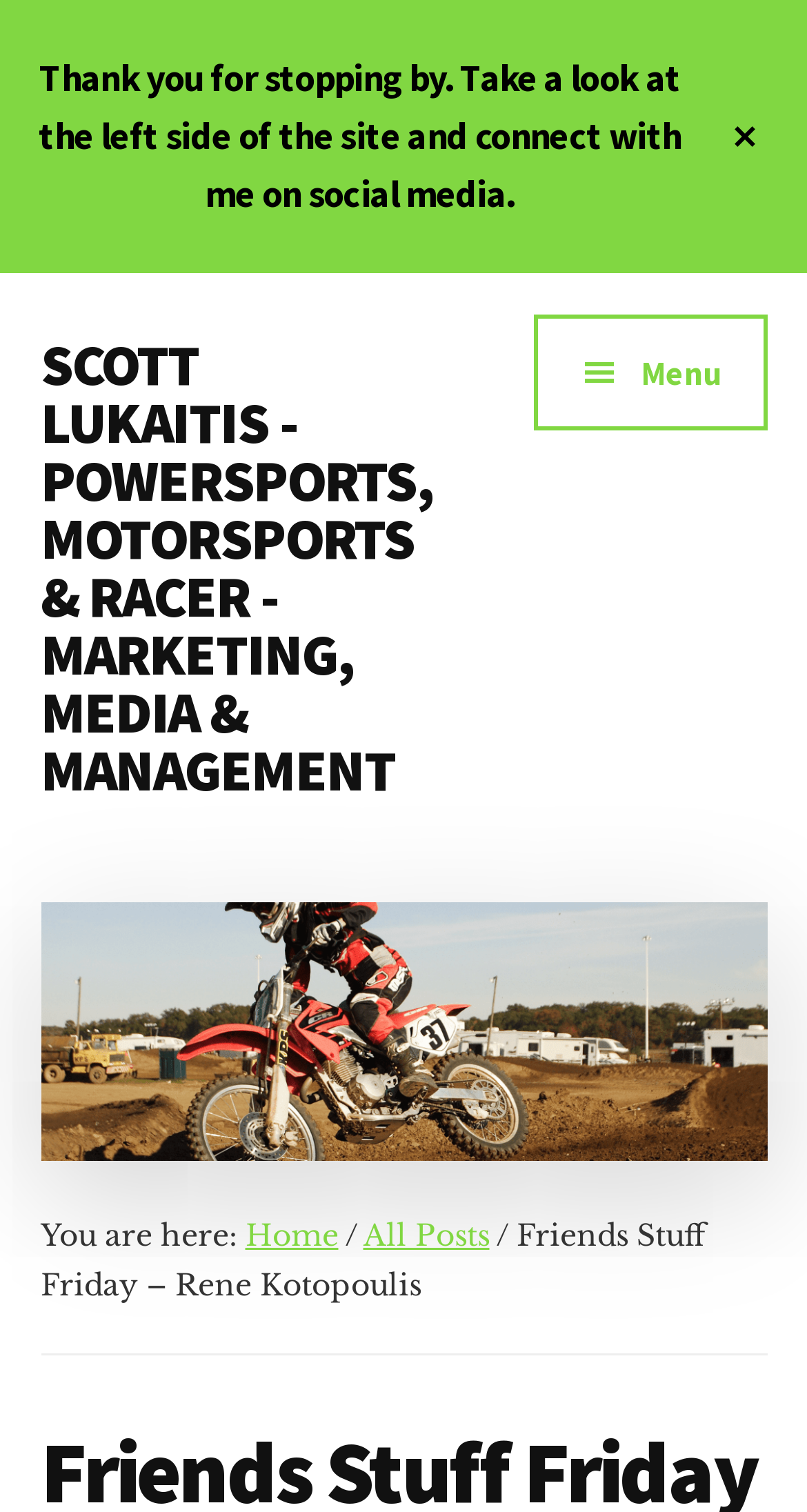Please find and generate the text of the main heading on the webpage.

Friends Stuff Friday – Rene Kotopoulis